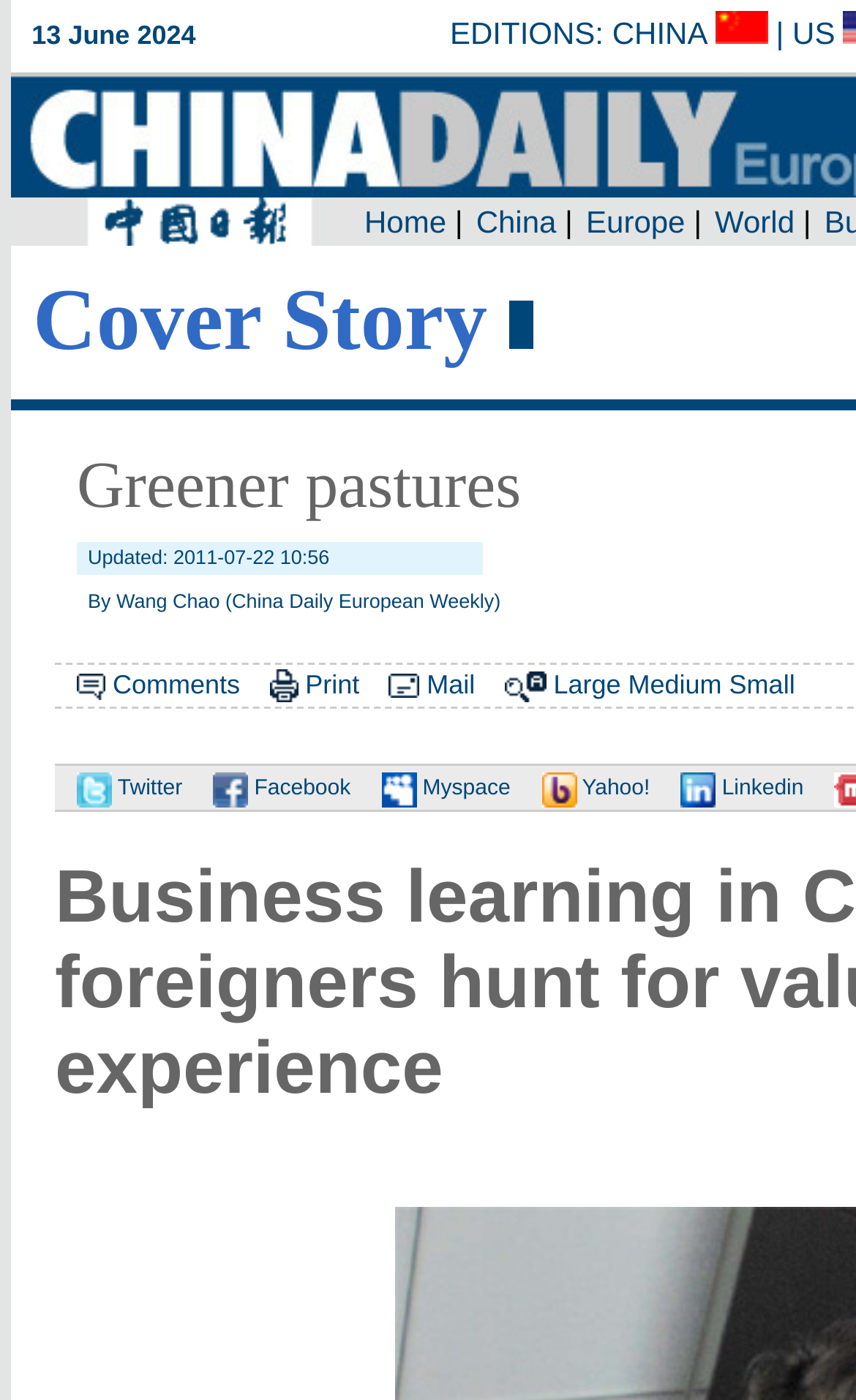Respond to the question with just a single word or phrase: 
What is the category of the article?

Cover Story